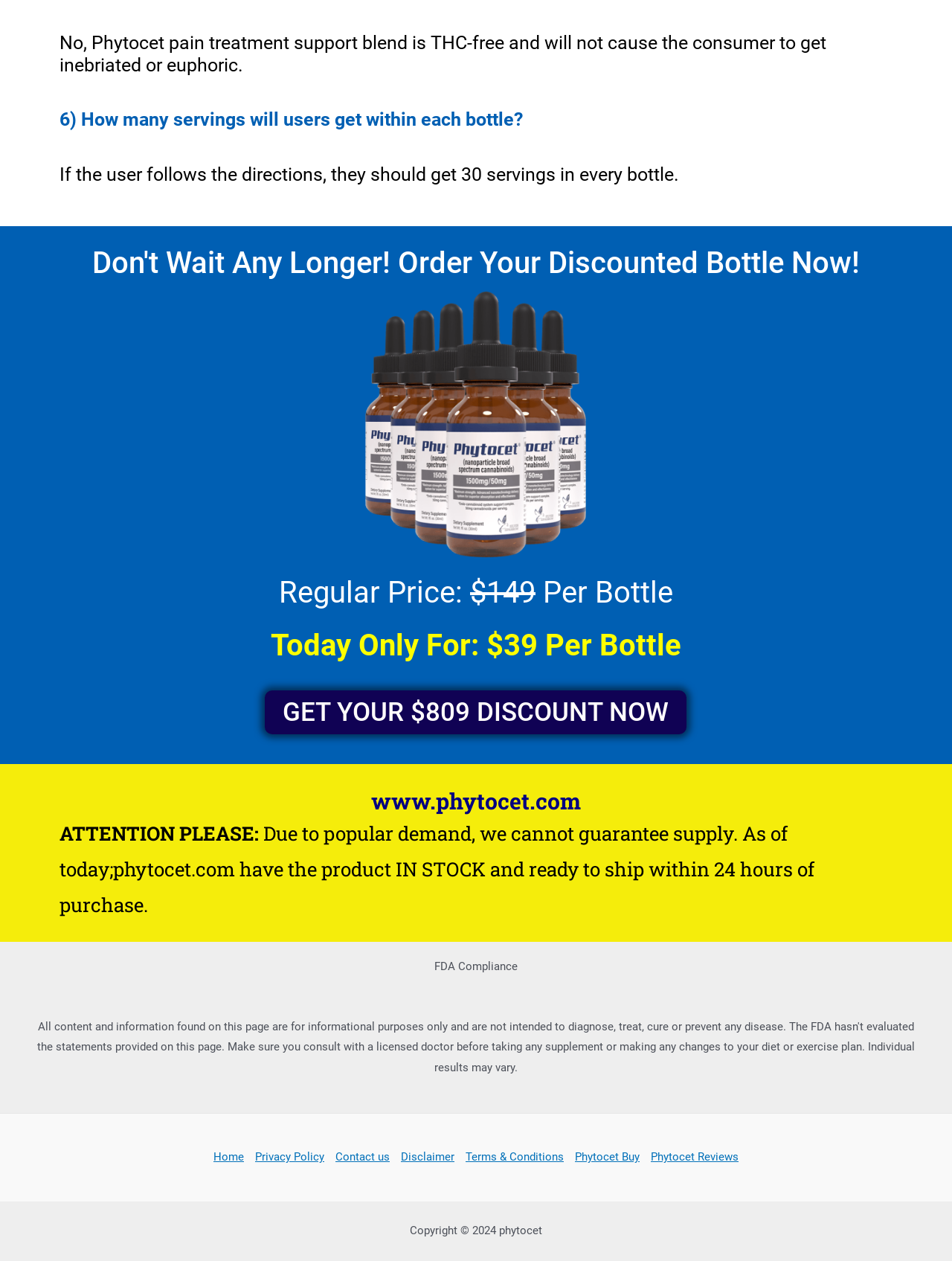Find the bounding box of the web element that fits this description: "GET YOUR $809 DISCOUNT NOW".

[0.278, 0.547, 0.721, 0.582]